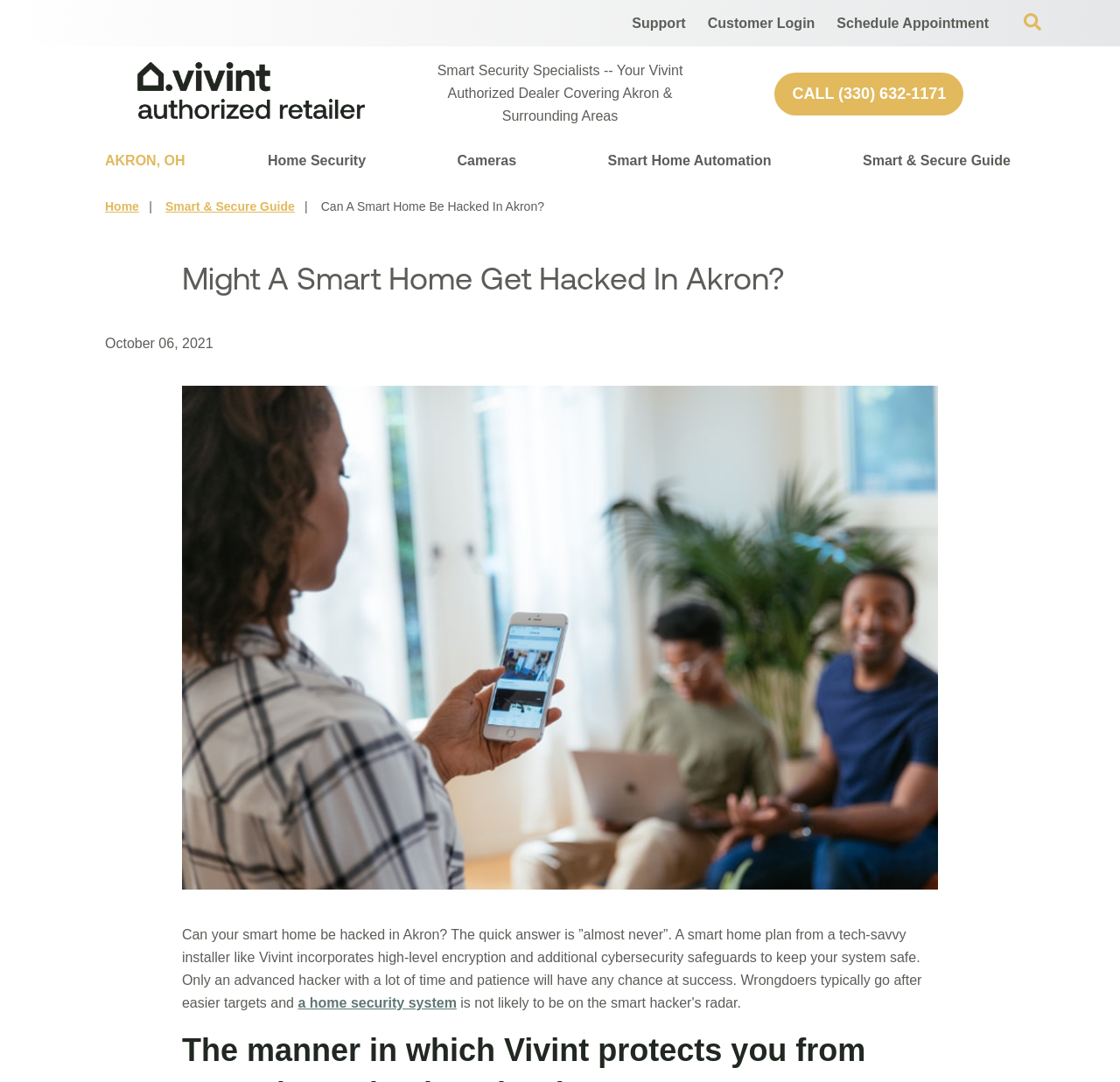Answer the question below with a single word or a brief phrase: 
What is the phone number to call for Vivint services?

(330) 632-1171